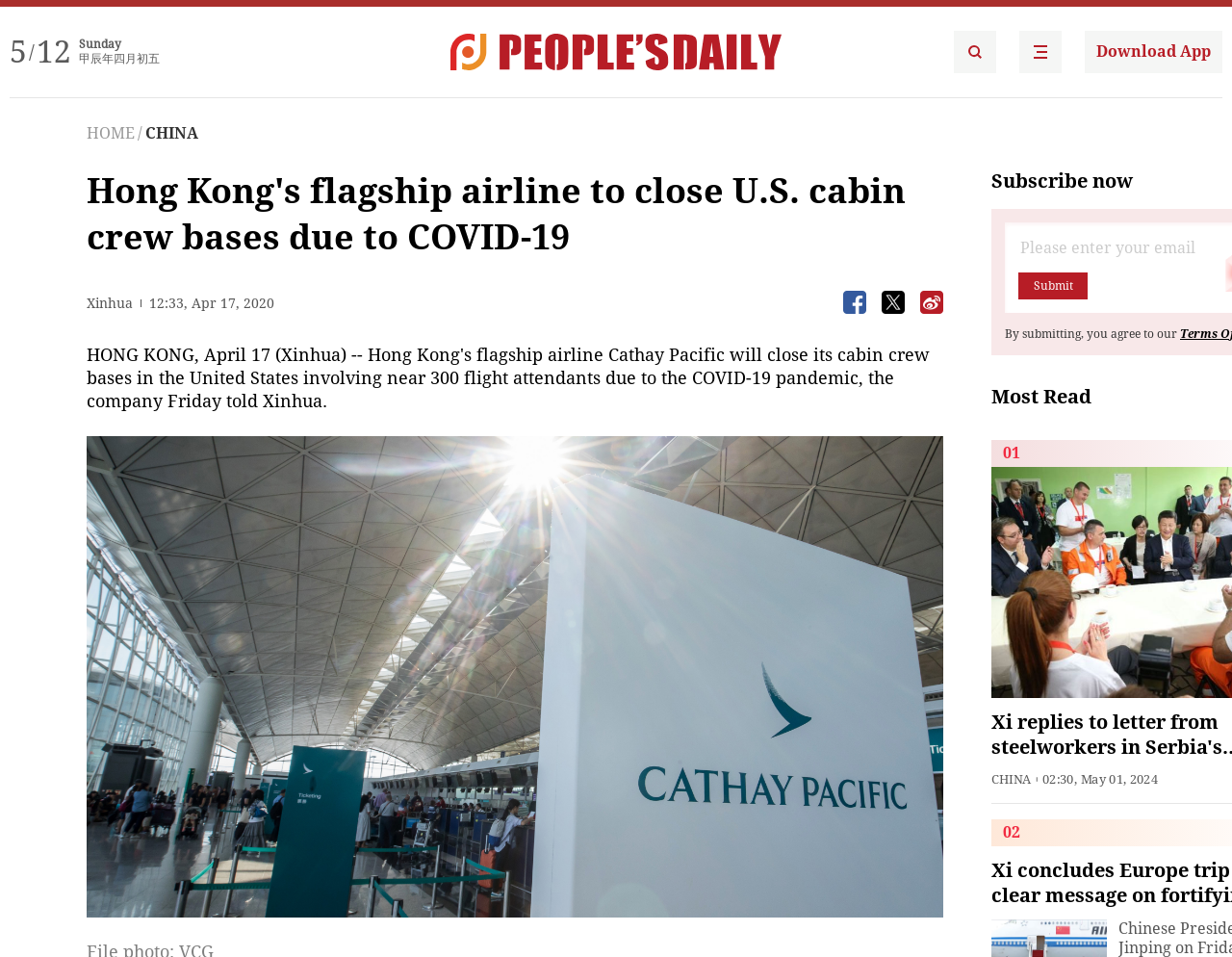Present a detailed account of what is displayed on the webpage.

The webpage appears to be a news article page from People's Daily English language App. At the top, there is a title "Hong Kong's flagship airline to close U.S. cabin crew bases due to COVID-19" and a date "Sunday, 甲辰年四月初五" (which translates to Sunday, April 12). 

Below the title, there are two links to the People's Daily English language App homepage, one on the left and one on the right, each accompanied by an image. 

On the top-left corner, there is a navigation menu with links to "HOME" and "CHINA". Below the navigation menu, there is a news source label "Xinhua" and a timestamp "12:33, Apr 17, 2020". 

To the right of the timestamp, there are three buttons, each with an image, likely representing social media sharing options. 

The main content of the webpage is an image that takes up most of the page, likely the featured image of the news article. 

At the bottom of the page, there is a subscription section with a "Subscribe now" label and a "Submit" button. Below the subscription section, there is a disclaimer text "By submitting, you agree to our..." and a "Most Read" section with a list of articles, including one labeled "01" and another labeled "CHINA" with a timestamp "02:30, May 01, 2024".